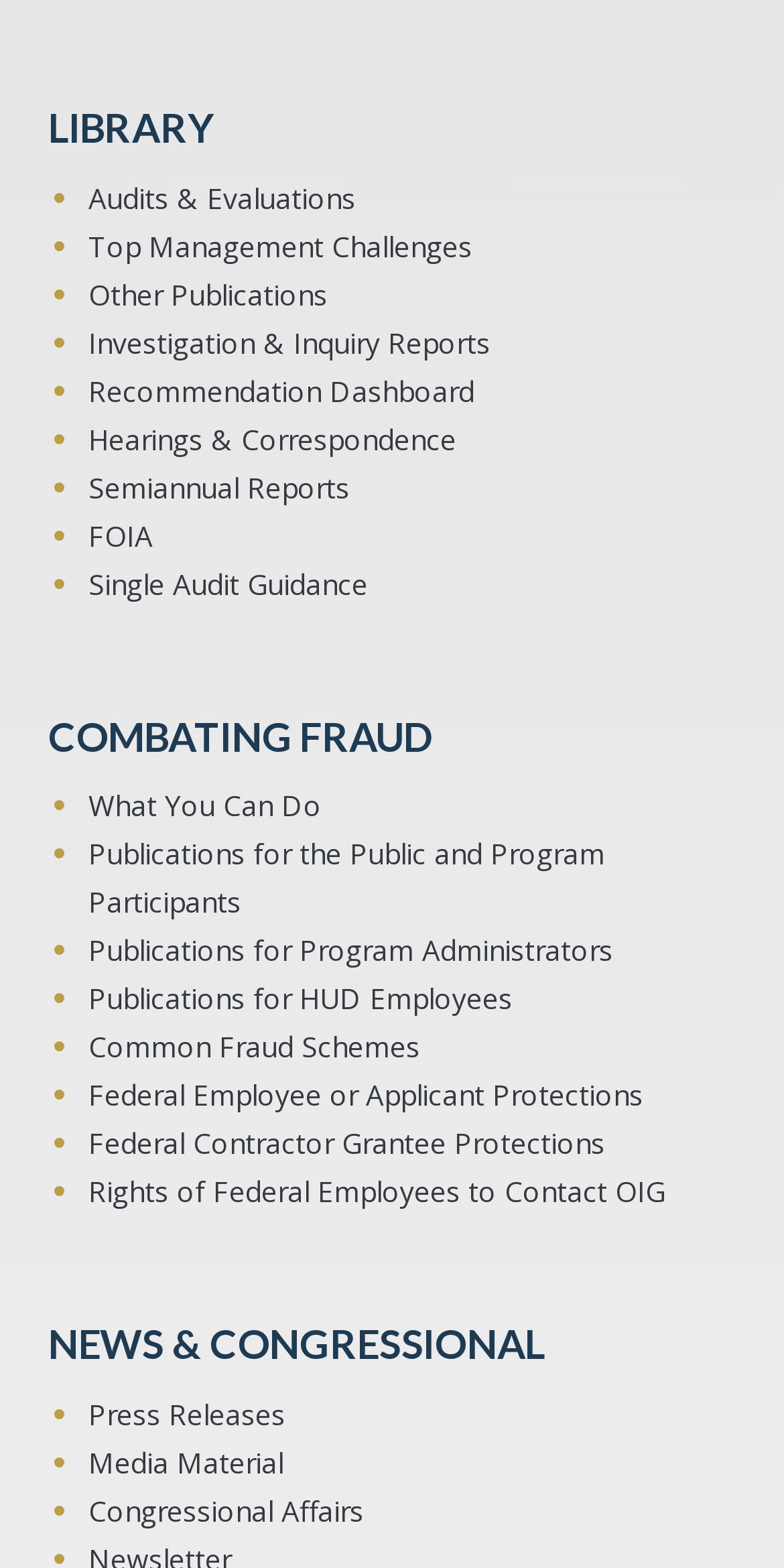Analyze the image and deliver a detailed answer to the question: What is the topic of the 'NEWS & CONGRESSIONAL' section?

The 'NEWS & CONGRESSIONAL' section has several links, including 'Press Releases', 'Media Material', and 'Congressional Affairs', which suggests that the topic of this section is related to news and congressional affairs, with press releases being one of the main topics.